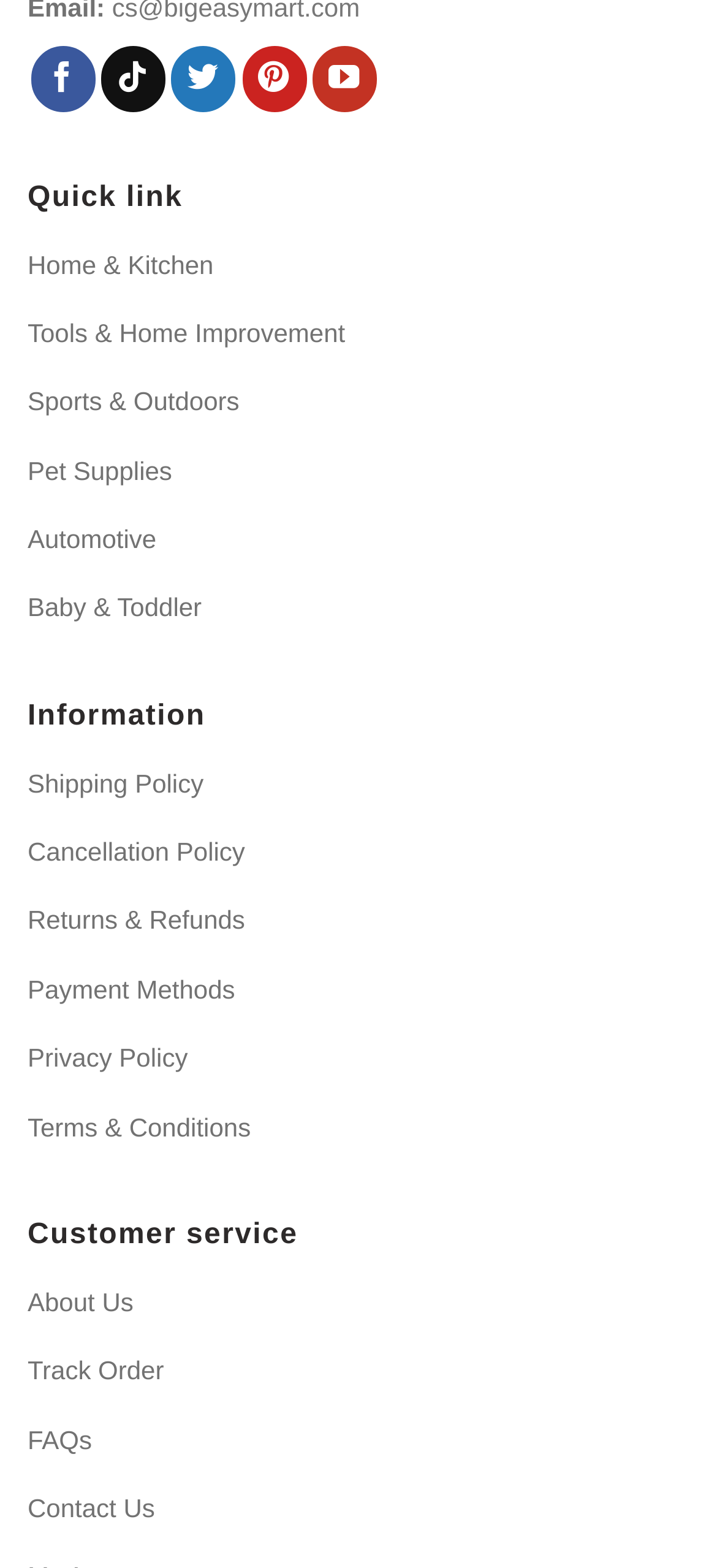Locate the bounding box coordinates of the element that should be clicked to fulfill the instruction: "Contact Us".

[0.038, 0.949, 0.216, 0.975]